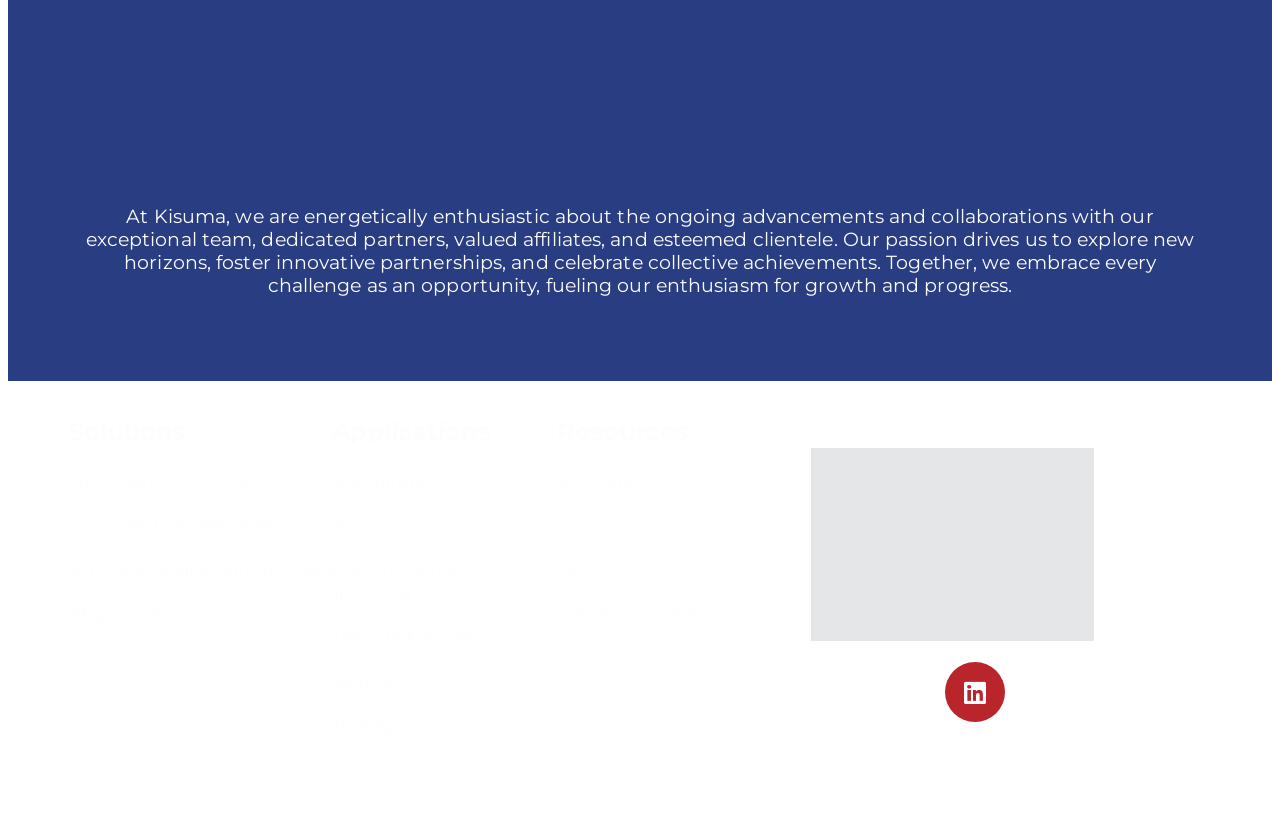How many resources are listed?
Analyze the screenshot and provide a detailed answer to the question.

The webpage has five links under the 'Resources' heading, which are 'Brochures', 'Contact Us', 'FAQ’s', 'Job Opportunities', and 'News'. This suggests that the company offers five resources.